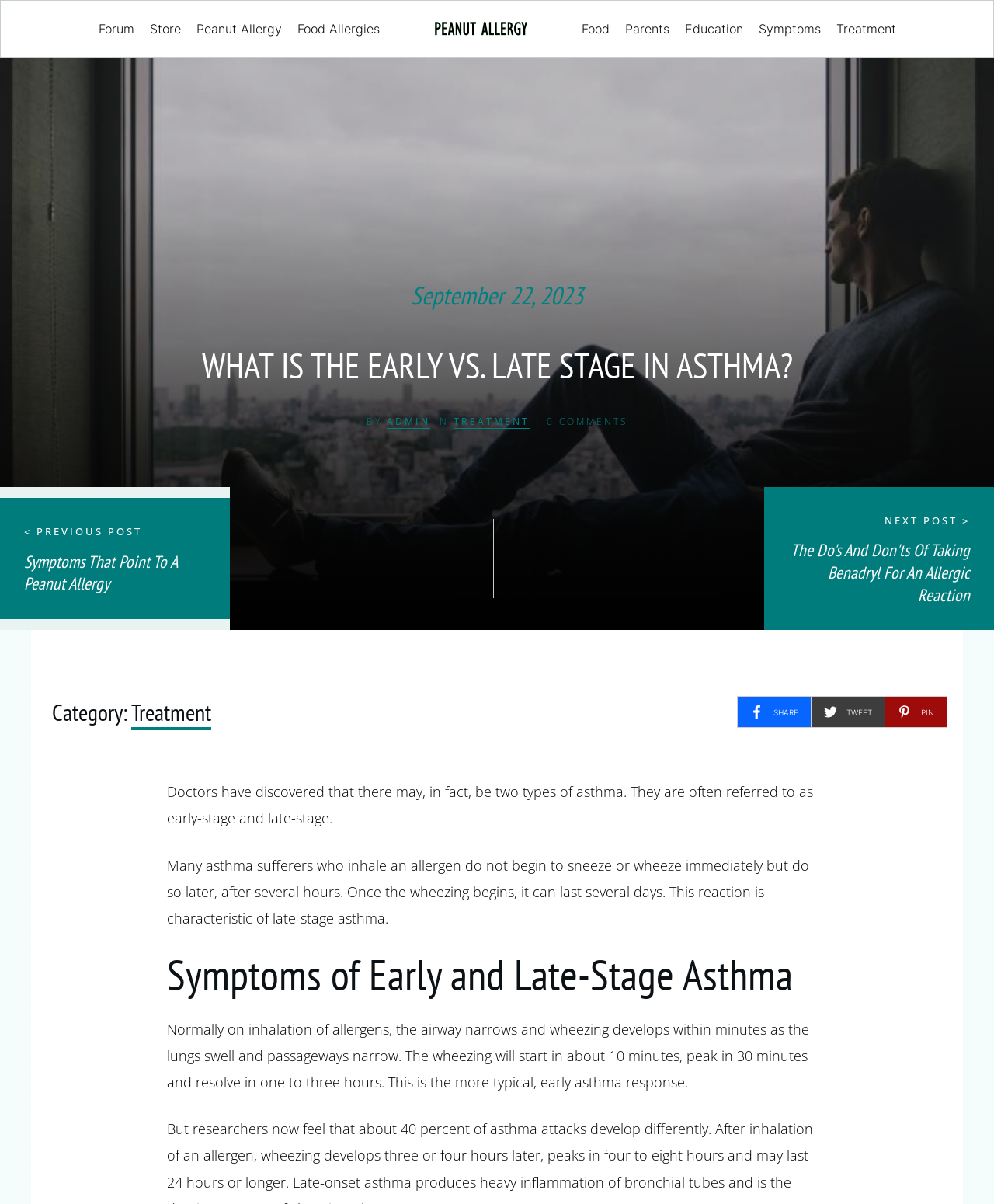Please find and generate the text of the main heading on the webpage.

WHAT IS THE EARLY VS. LATE STAGE IN ASTHMA?